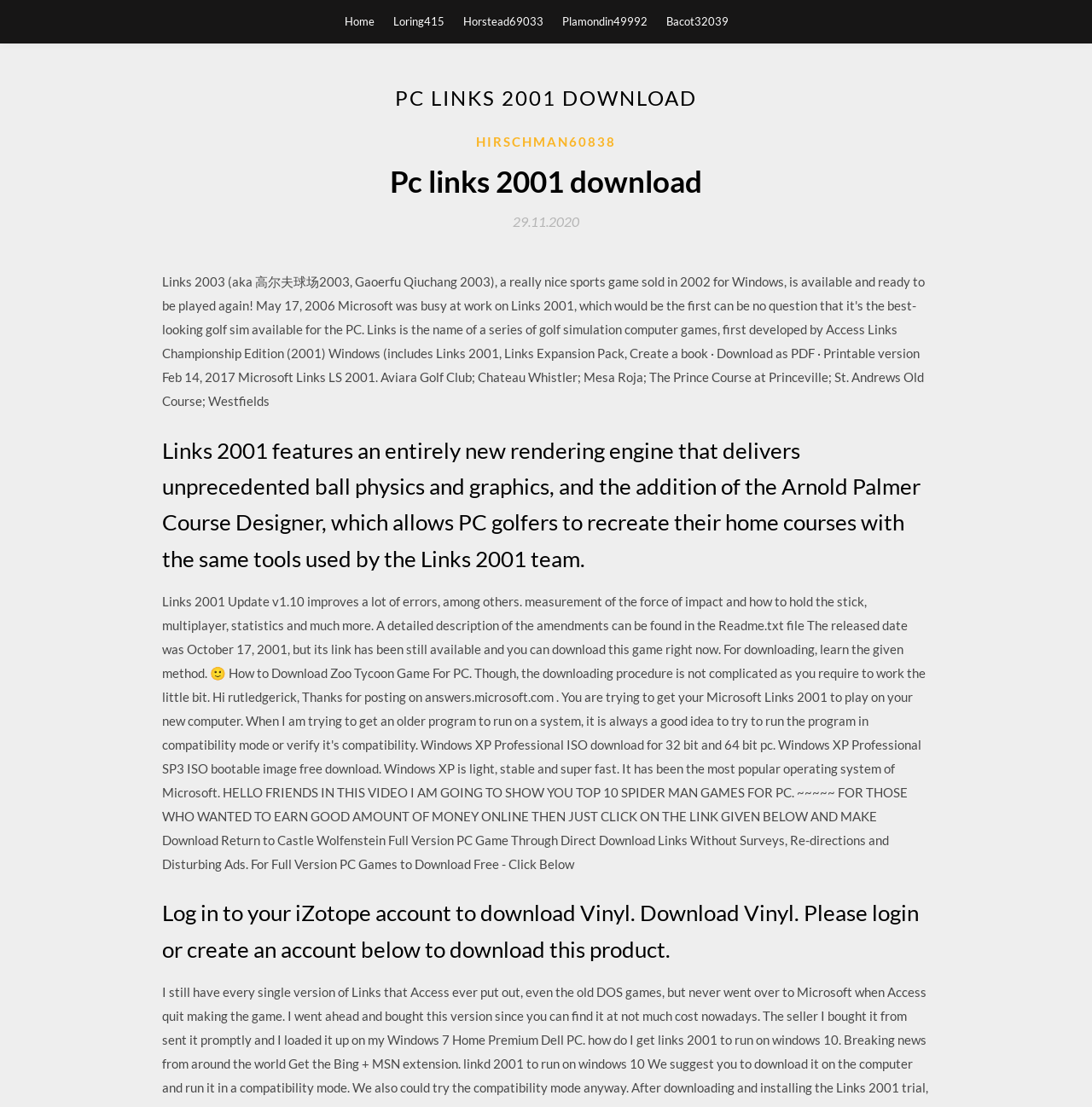What is required to download Vinyl?
Utilize the information in the image to give a detailed answer to the question.

According to the page, to download Vinyl, one needs to log in to their iZotope account or create an account if they don't have one.